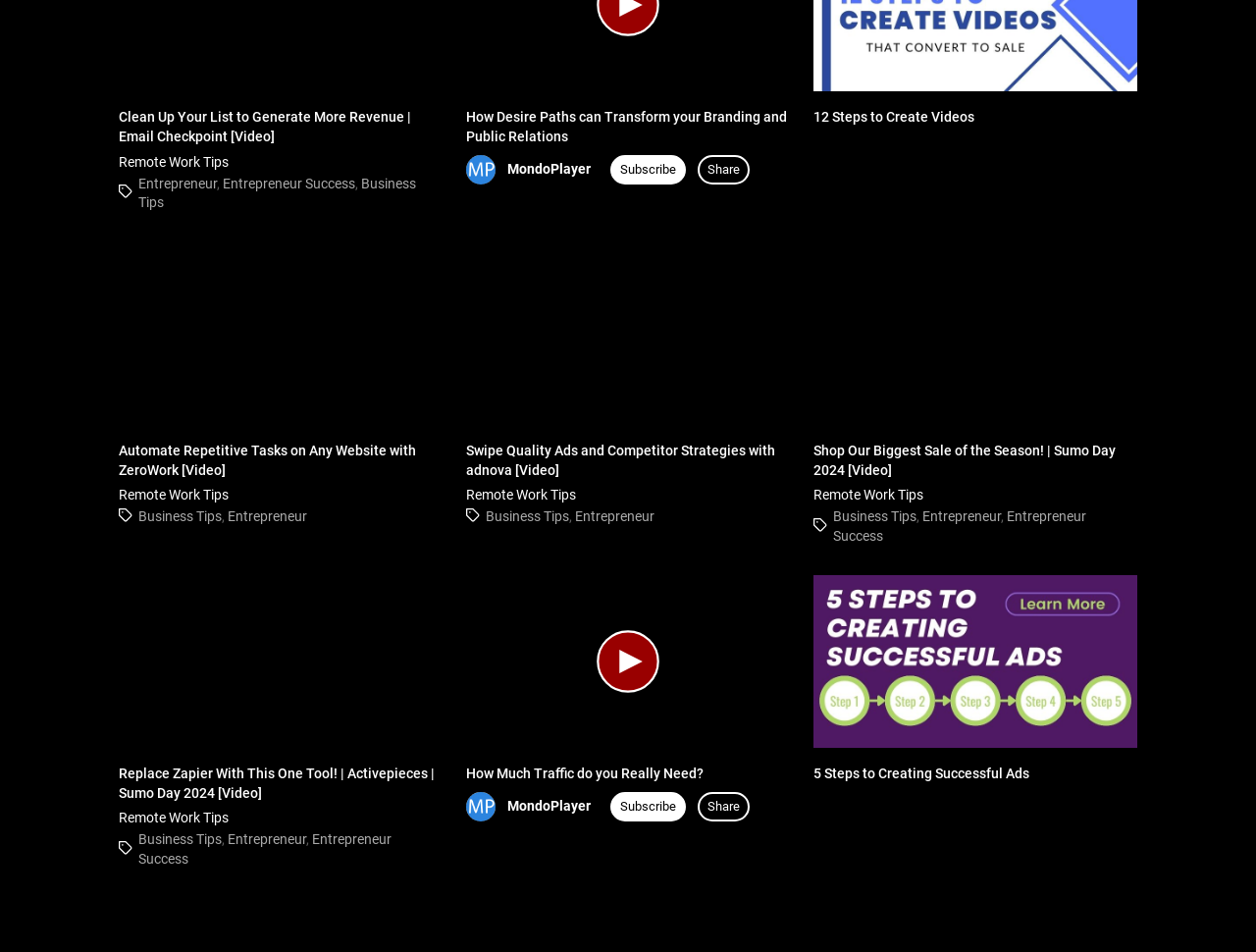Give a one-word or phrase response to the following question: How many links are there under 'Entrepreneur' category?

2